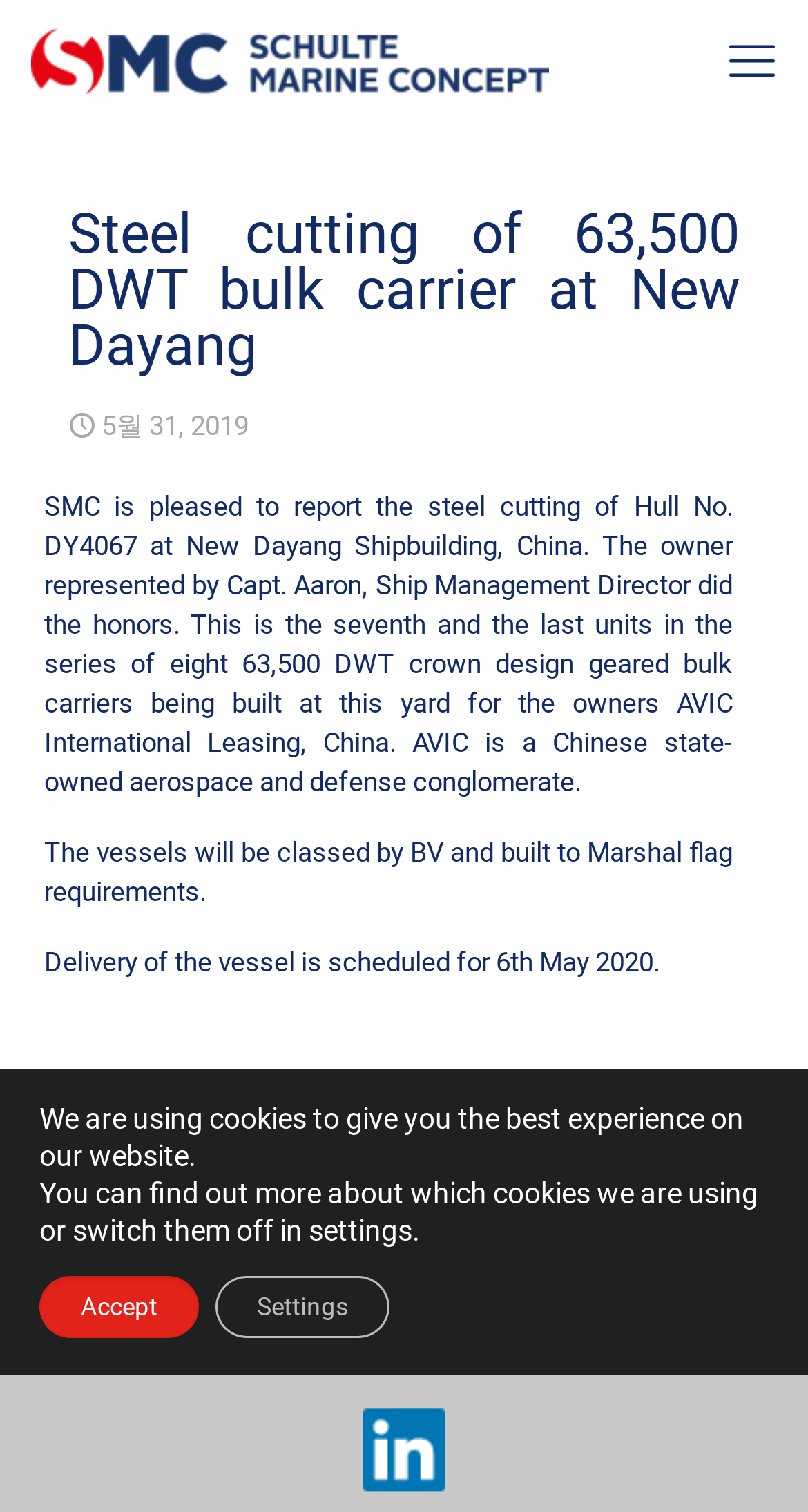Produce an extensive caption that describes everything on the webpage.

The webpage is about a news article from Schulte Marine Concept, featuring the steel cutting of a 63,500 DWT bulk carrier at New Dayang Shipbuilding in China. 

At the top left corner, there is a logo of Schulte Marine Concept, which is an image linked to the website. On the top right corner, there is a mobile menu link. 

The main content of the webpage is an article, which takes up most of the page. The article has a header section that includes a heading with the title of the news article, a "published" label, and a timestamp showing the date "May 31, 2019". 

Below the header section, there are three paragraphs of text describing the news article. The first paragraph explains the event of the steel cutting ceremony, the second paragraph provides information about the vessel's classification and flag requirements, and the third paragraph mentions the scheduled delivery date of the vessel. 

At the bottom of the page, there is a complementary section that contains a link. 

Additionally, there is a GDPR Cookie Banner at the bottom of the page, which informs users about the use of cookies on the website. The banner includes two paragraphs of text, a "settings" button, and an "Accept" button.